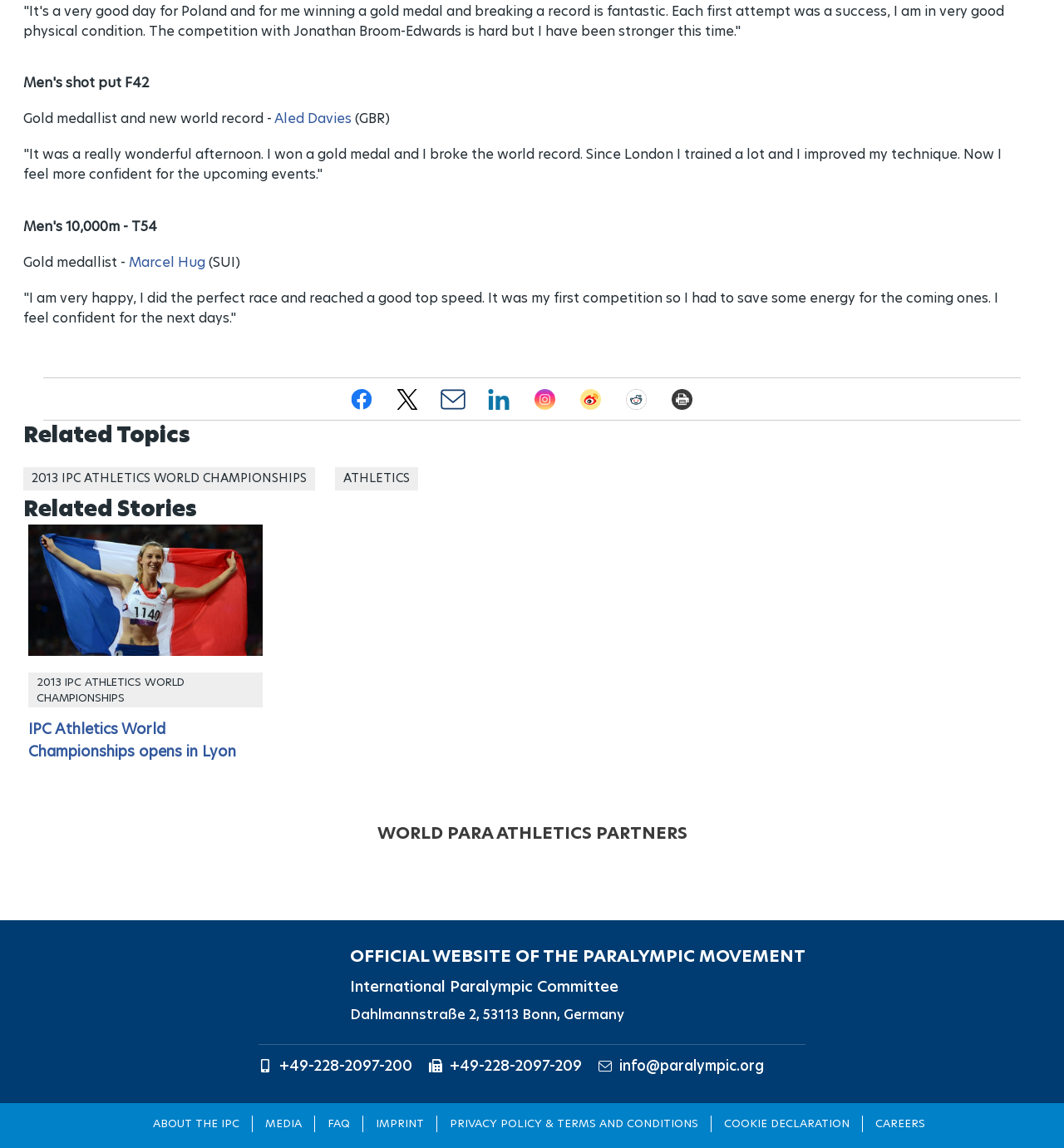Given the webpage screenshot, identify the bounding box of the UI element that matches this description: "Dahlmannstraße 2, 53113 Bonn, Germany".

[0.329, 0.875, 0.587, 0.892]